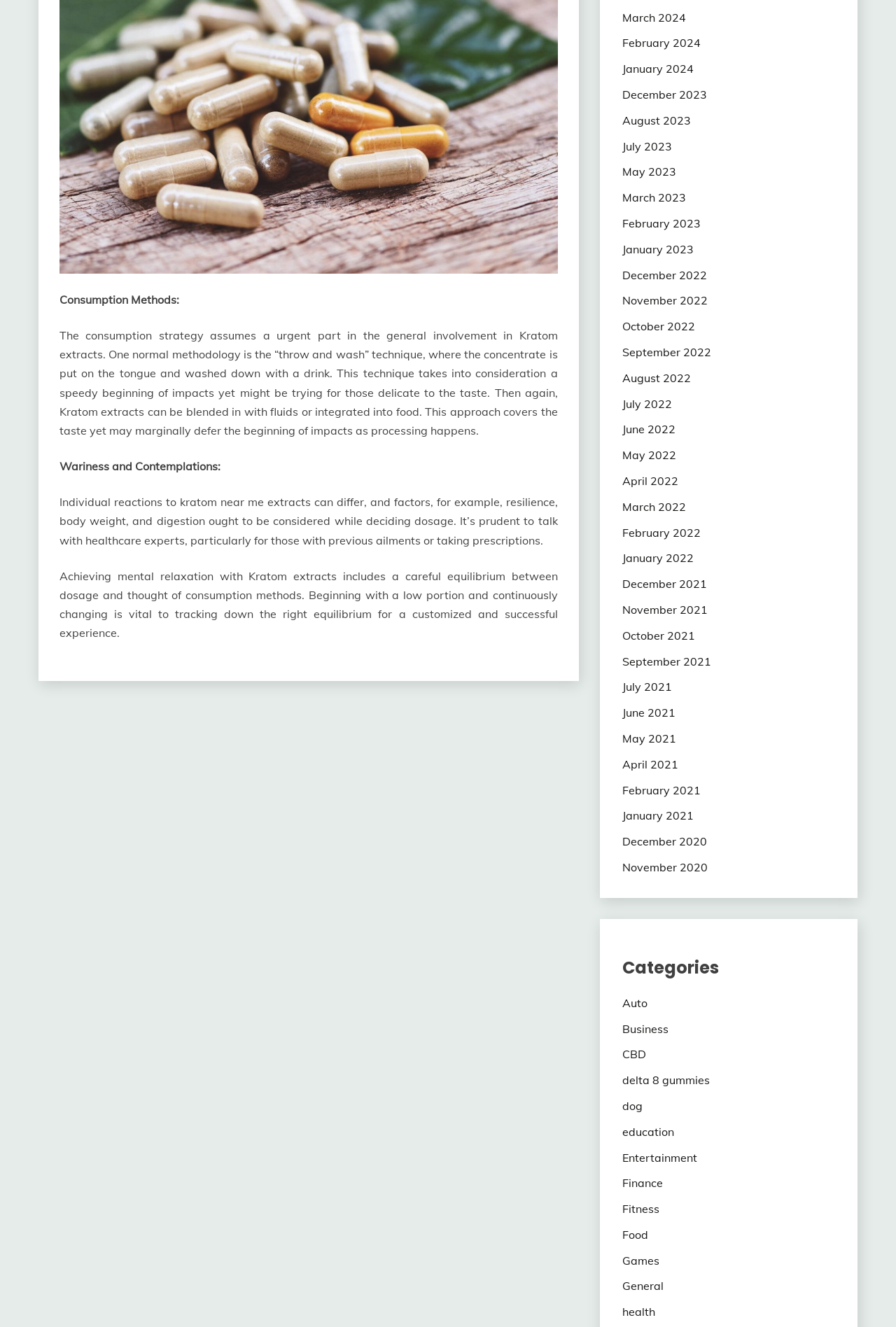Please determine the bounding box coordinates of the element to click on in order to accomplish the following task: "Click on the 'March 2024' link". Ensure the coordinates are four float numbers ranging from 0 to 1, i.e., [left, top, right, bottom].

[0.694, 0.008, 0.765, 0.018]